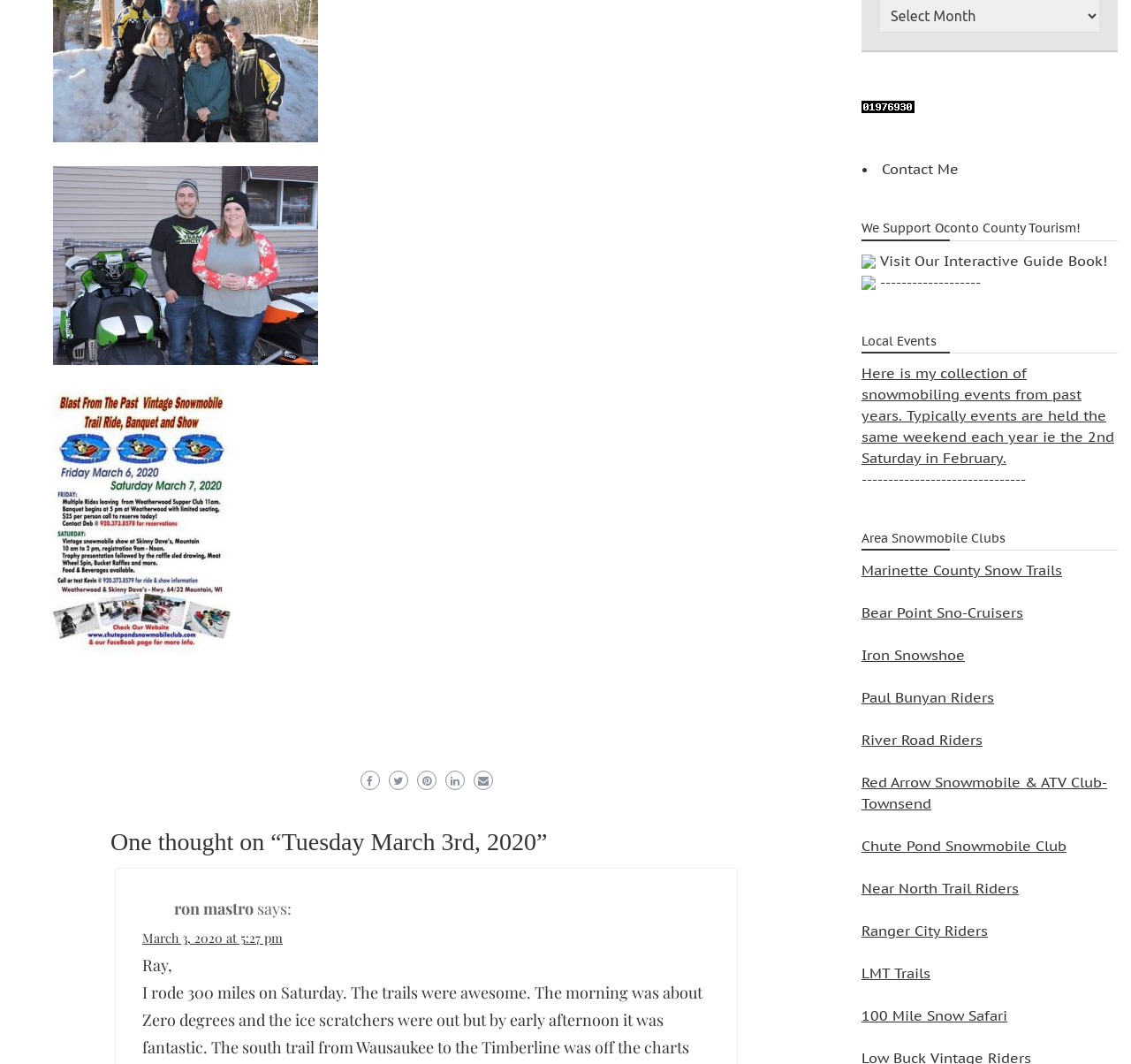Identify the bounding box coordinates of the area you need to click to perform the following instruction: "Contact Me".

[0.78, 0.15, 0.848, 0.167]